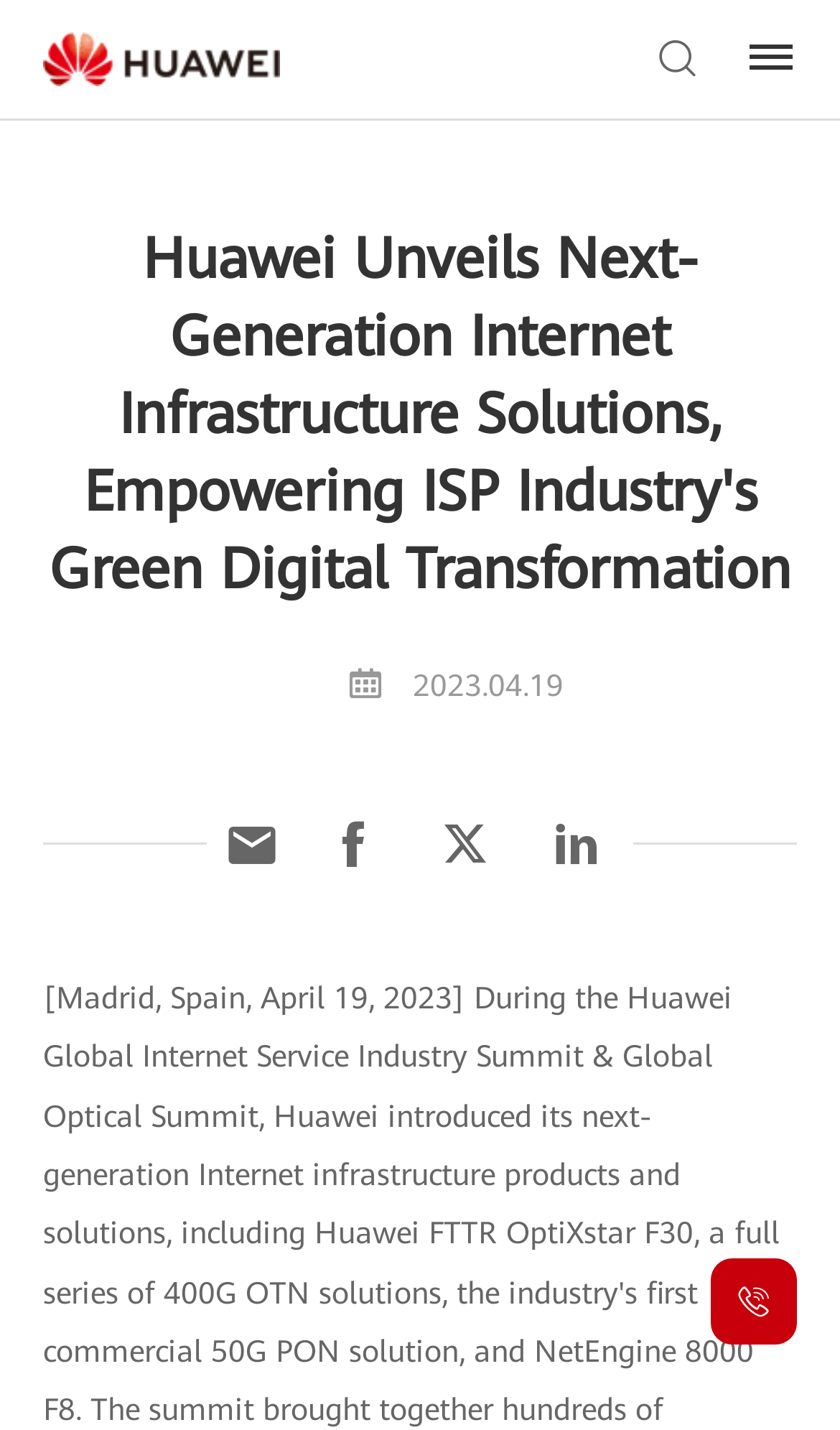Using the webpage screenshot, locate the HTML element that fits the following description and provide its bounding box: "parent_node: Products and Solutions title="Huawei"".

[0.051, 0.023, 0.333, 0.06]